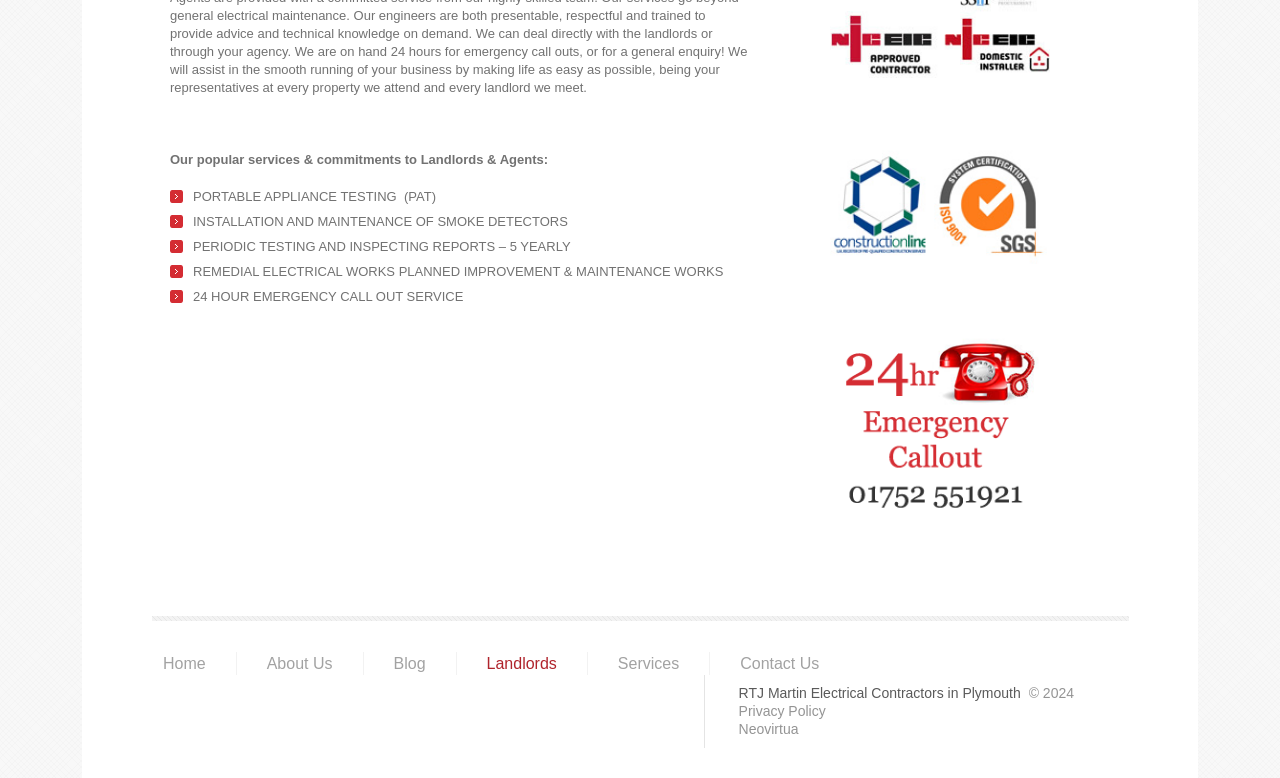Based on the element description: "överföra pengar paypal swedbank", identify the bounding box coordinates for this UI element. The coordinates must be four float numbers between 0 and 1, listed as [left, top, right, bottom].

None